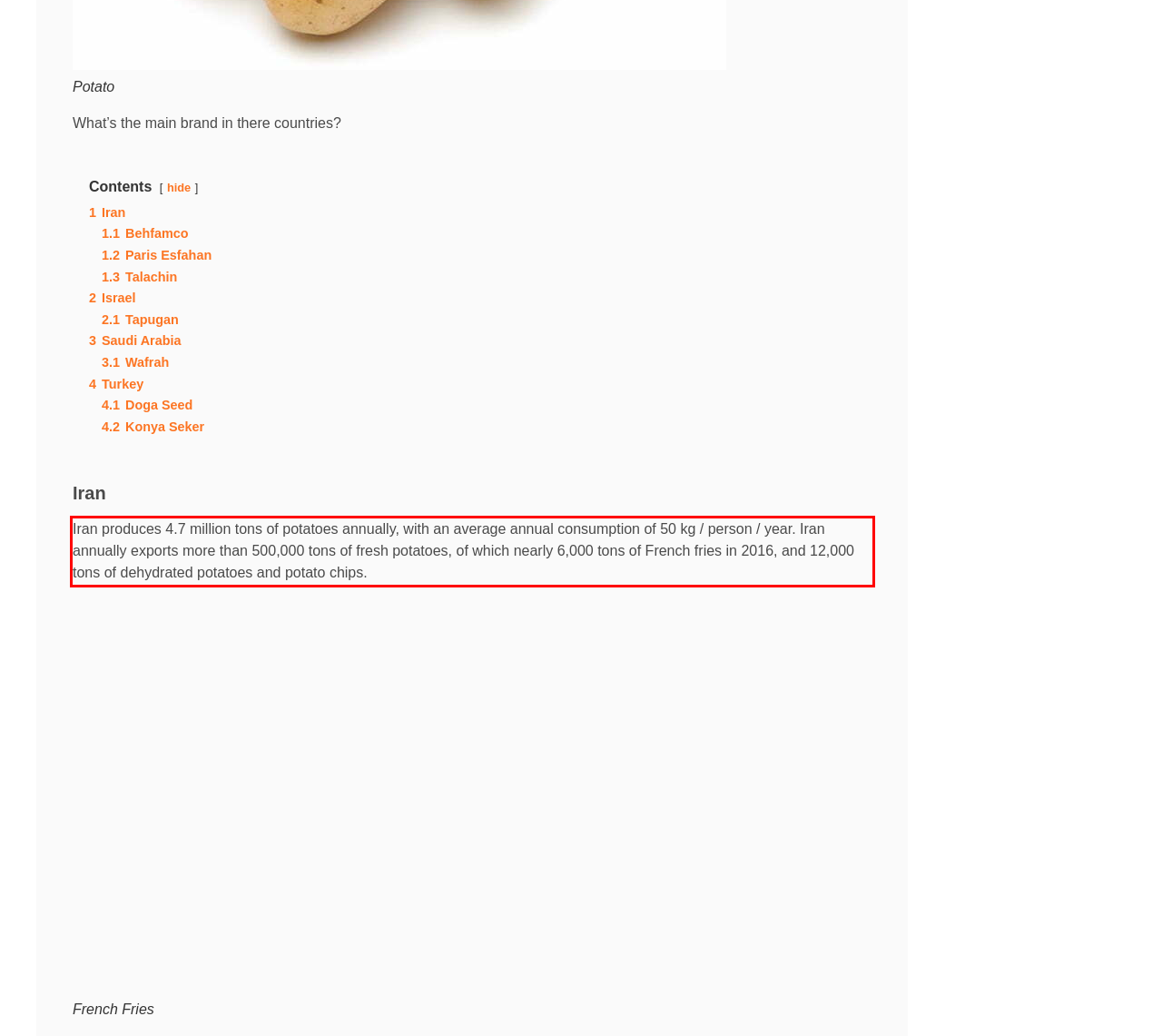From the provided screenshot, extract the text content that is enclosed within the red bounding box.

Iran produces 4.7 million tons of potatoes annually, with an average annual consumption of 50 kg / person / year. Iran annually exports more than 500,000 tons of fresh potatoes, of which nearly 6,000 tons of French fries in 2016, and 12,000 tons of dehydrated potatoes and potato chips.